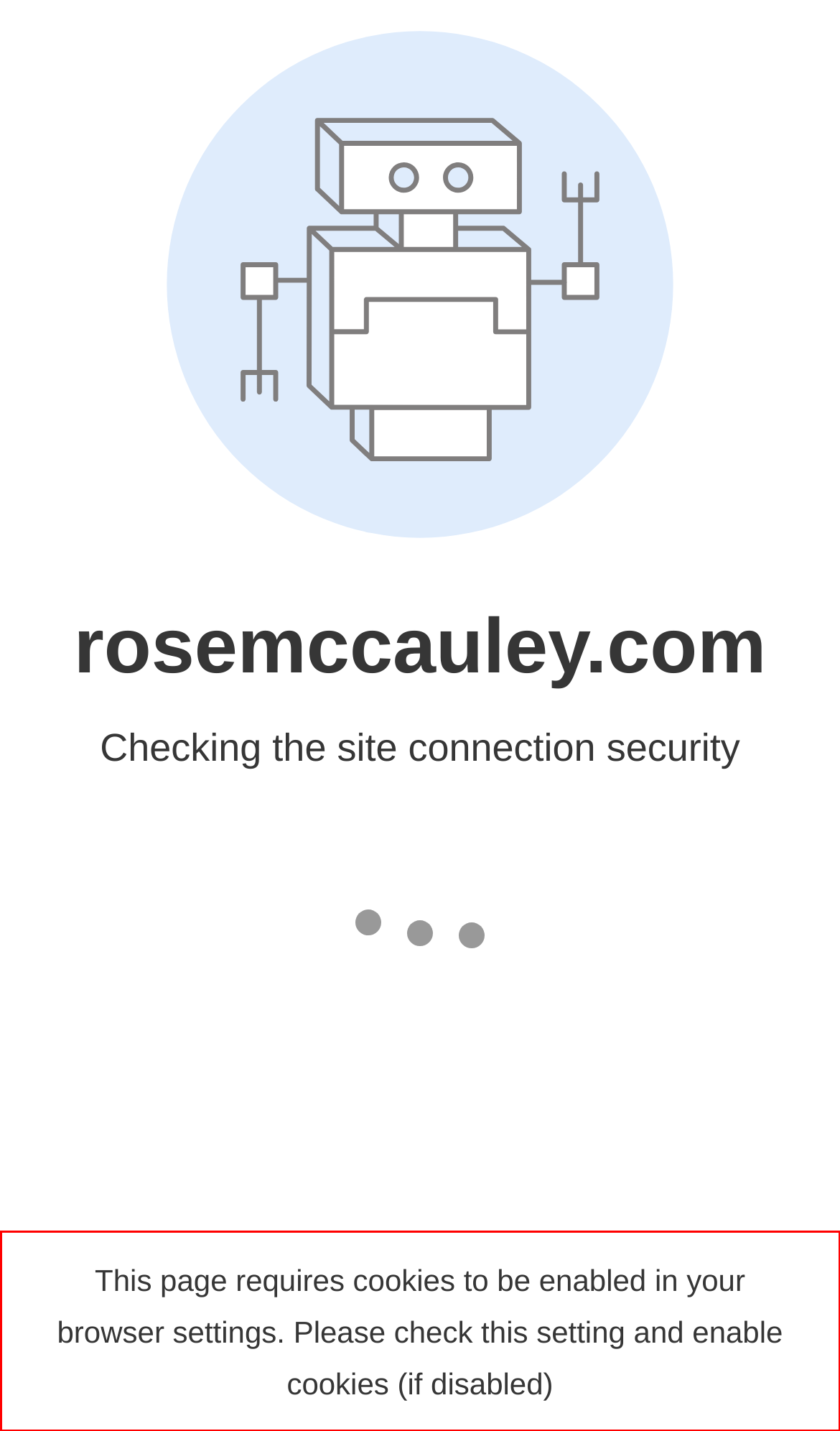Please analyze the screenshot of a webpage and extract the text content within the red bounding box using OCR.

This page requires cookies to be enabled in your browser settings. Please check this setting and enable cookies (if disabled)